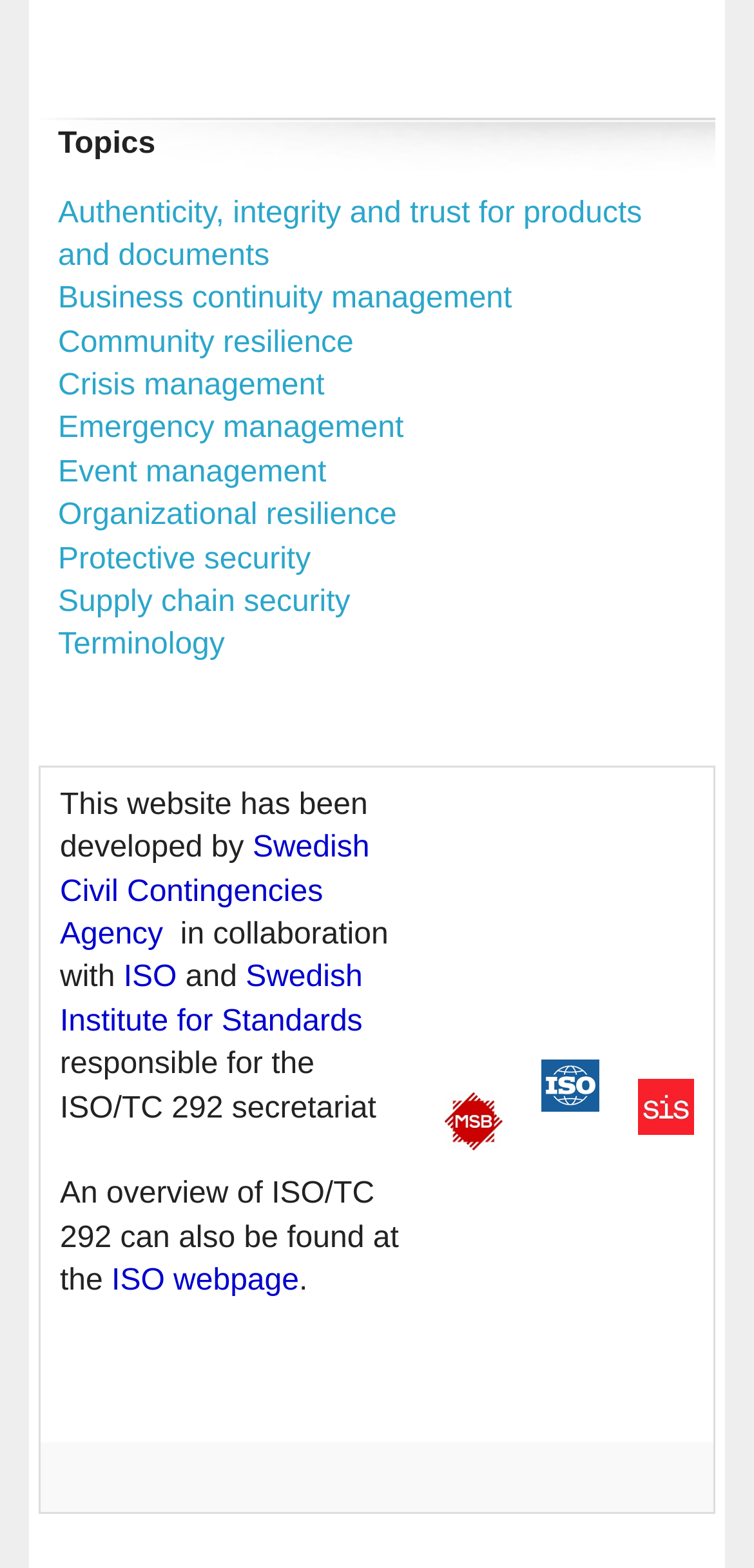Please find the bounding box coordinates of the clickable region needed to complete the following instruction: "Click on the link about supply chain security". The bounding box coordinates must consist of four float numbers between 0 and 1, i.e., [left, top, right, bottom].

[0.077, 0.374, 0.465, 0.395]